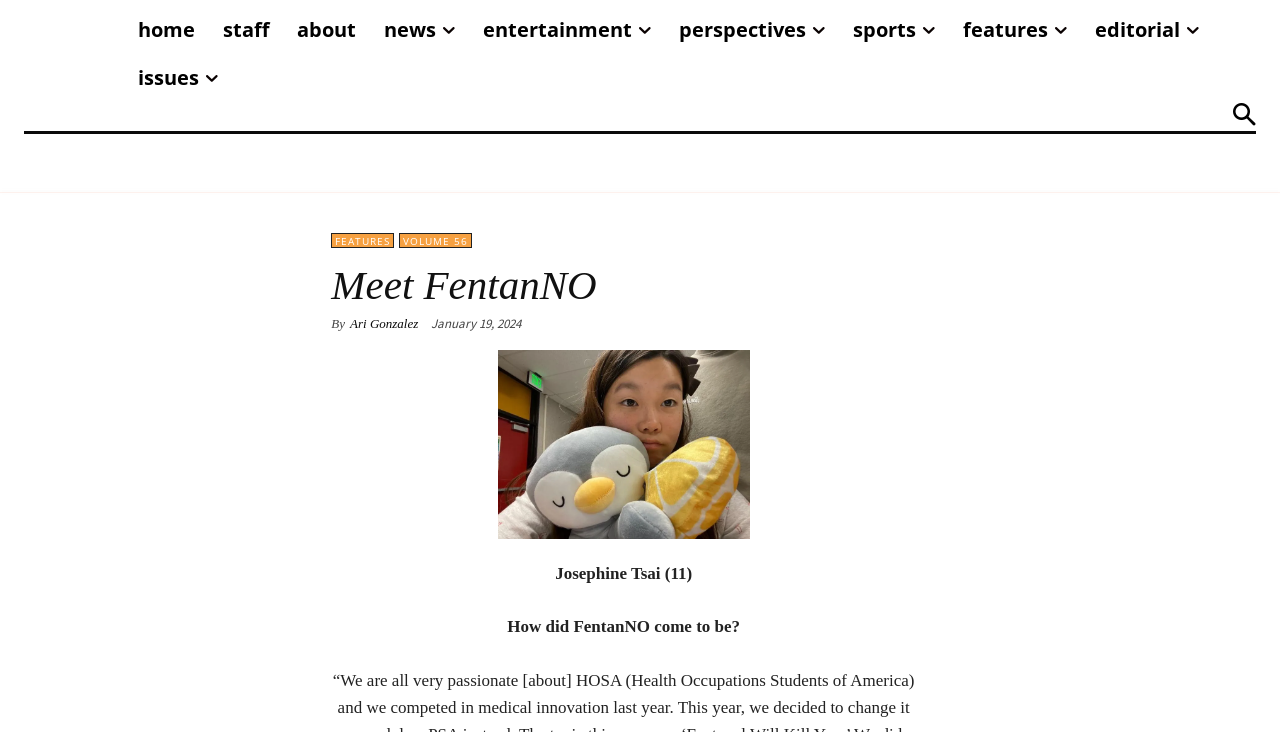Could you provide the bounding box coordinates for the portion of the screen to click to complete this instruction: "go to home page"?

[0.097, 0.008, 0.163, 0.074]